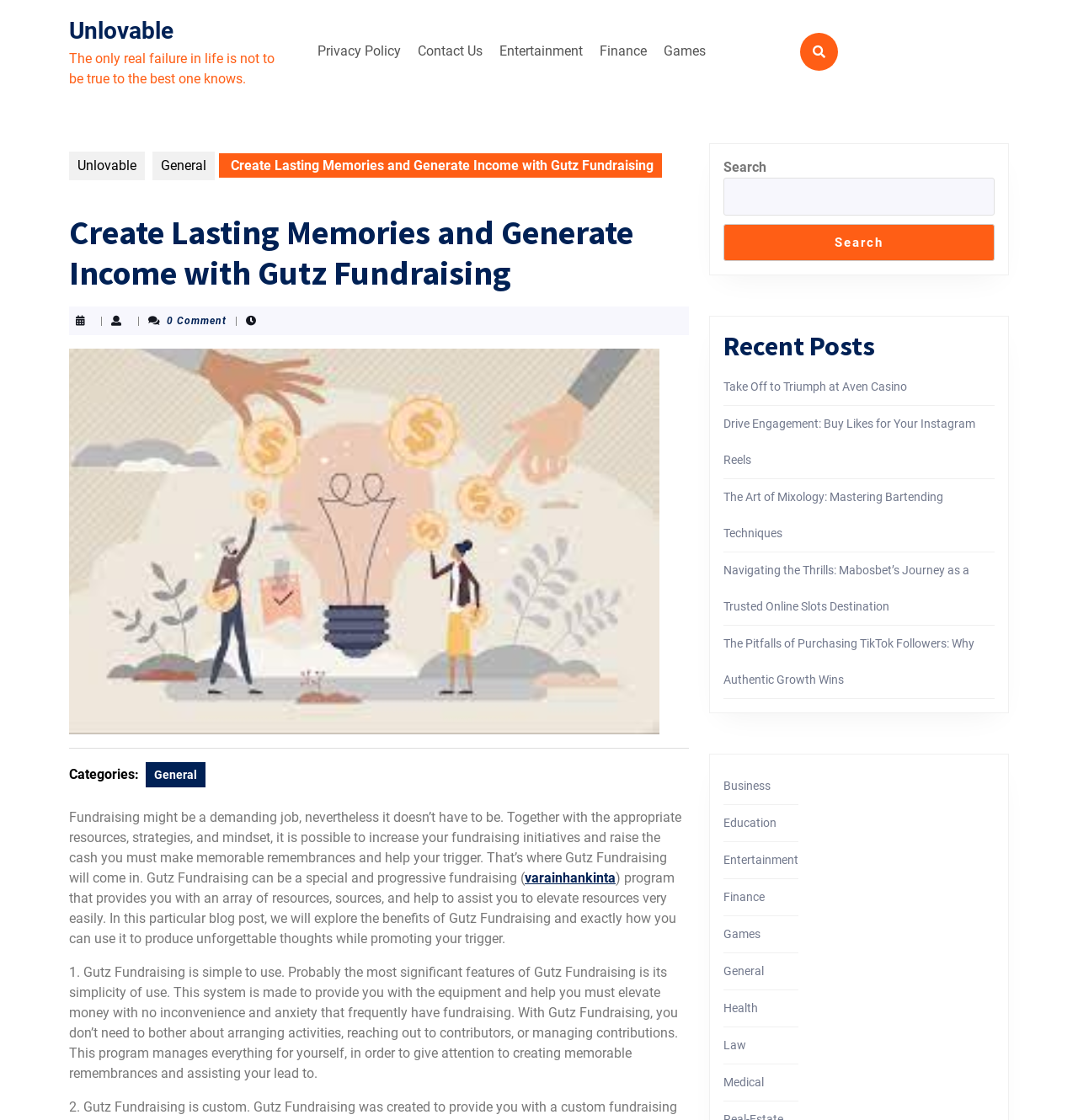What is the topic of the first recent post?
From the screenshot, supply a one-word or short-phrase answer.

Aven Casino